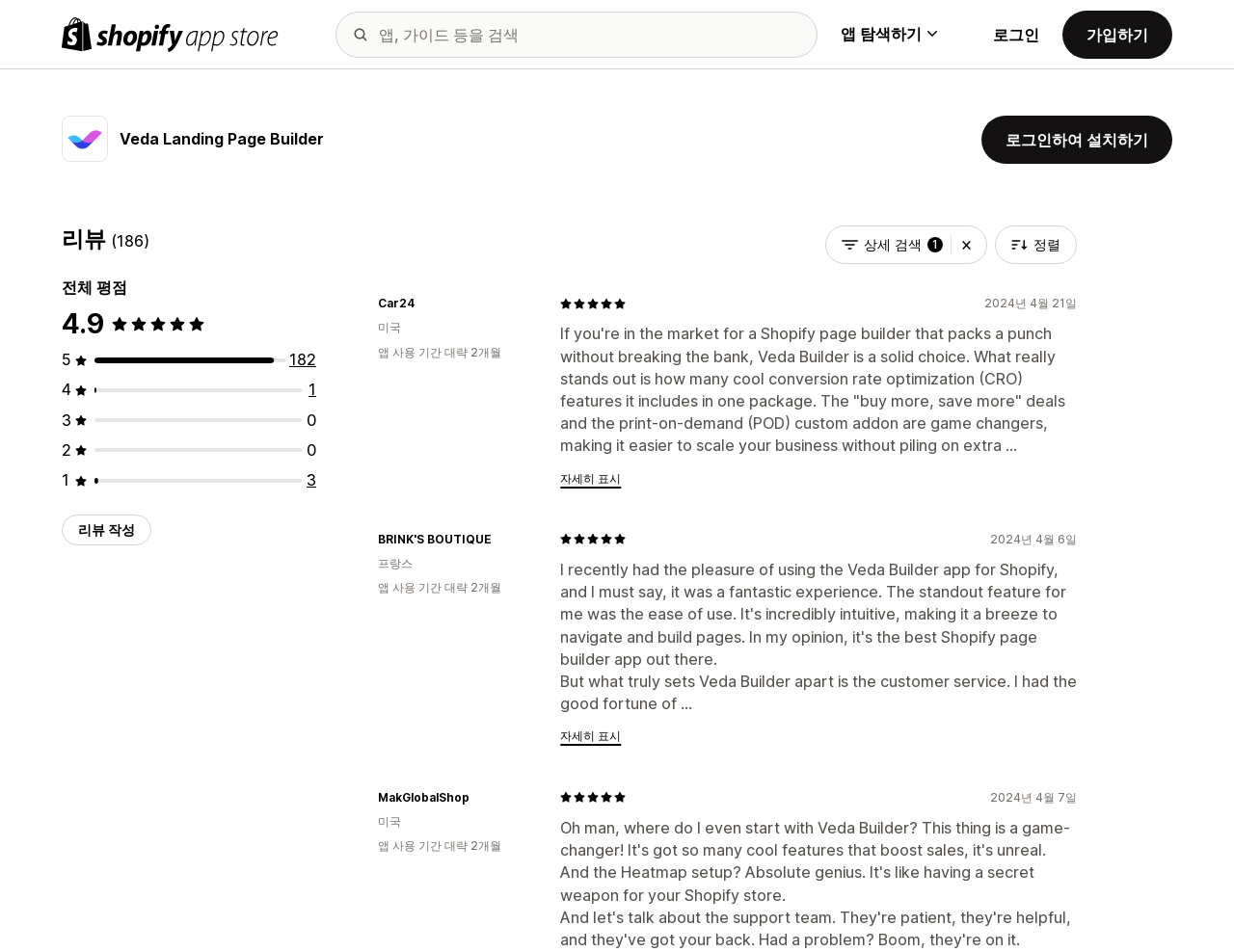Using the provided element description: "상세 검색 1", determine the bounding box coordinates of the corresponding UI element in the screenshot.

[0.669, 0.237, 0.8, 0.277]